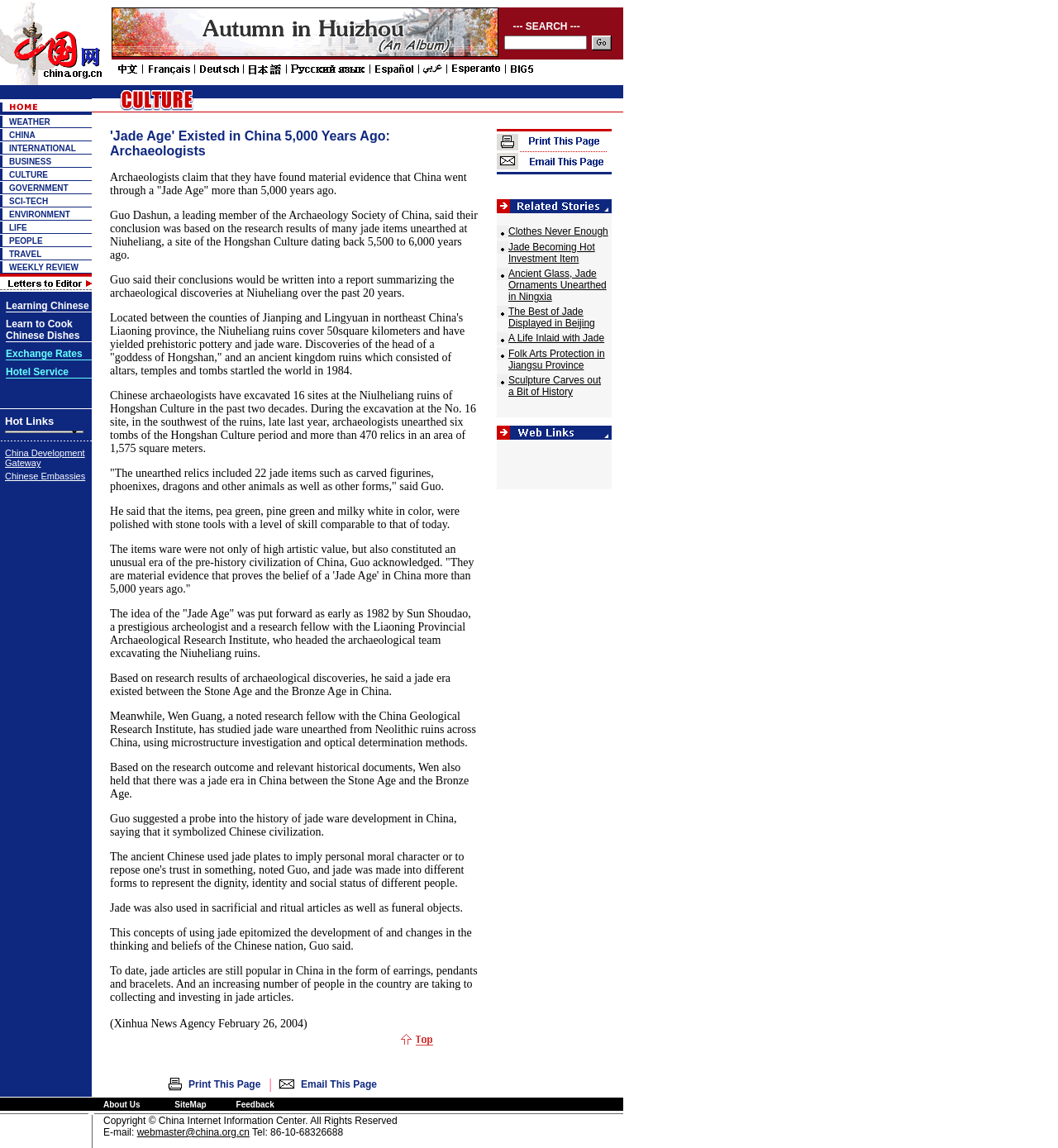Provide the bounding box coordinates of the HTML element described by the text: "Jade Becoming Hot Investment Item". The coordinates should be in the format [left, top, right, bottom] with values between 0 and 1.

[0.48, 0.21, 0.562, 0.23]